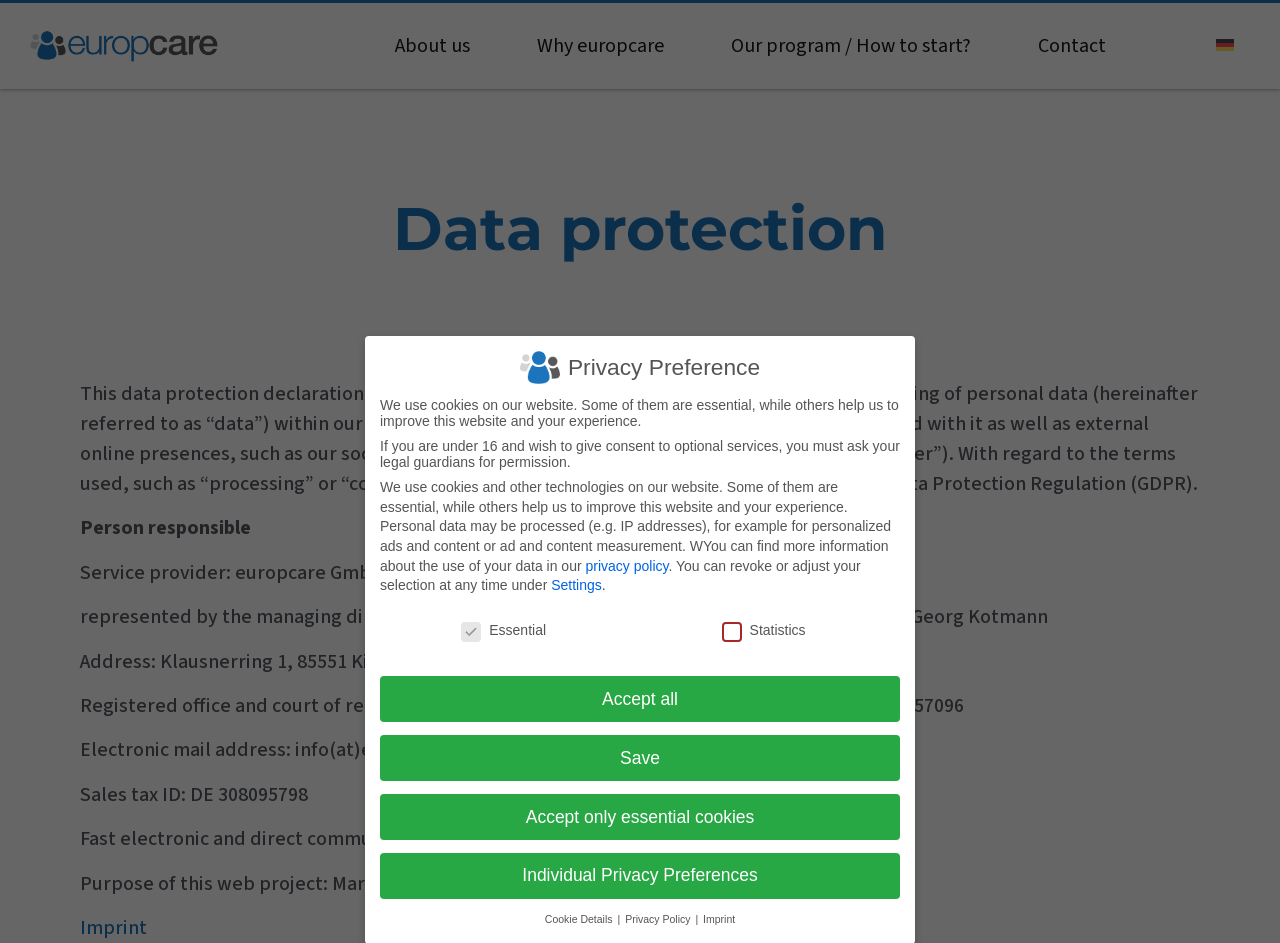Identify the coordinates of the bounding box for the element described below: "Accept only essential cookies". Return the coordinates as four float numbers between 0 and 1: [left, top, right, bottom].

[0.297, 0.842, 0.703, 0.891]